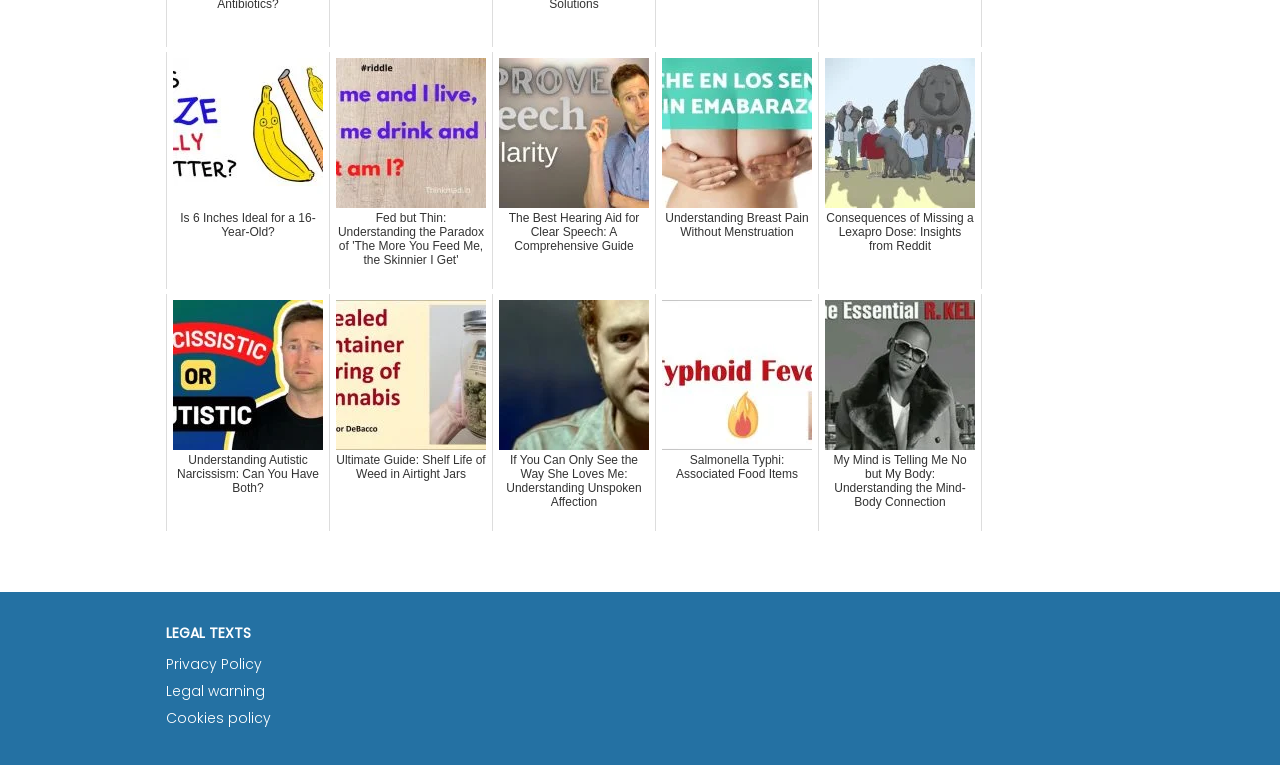Please find the bounding box coordinates (top-left x, top-left y, bottom-right x, bottom-right y) in the screenshot for the UI element described as follows: Salmonella Typhi: Associated Food Items

[0.512, 0.384, 0.64, 0.694]